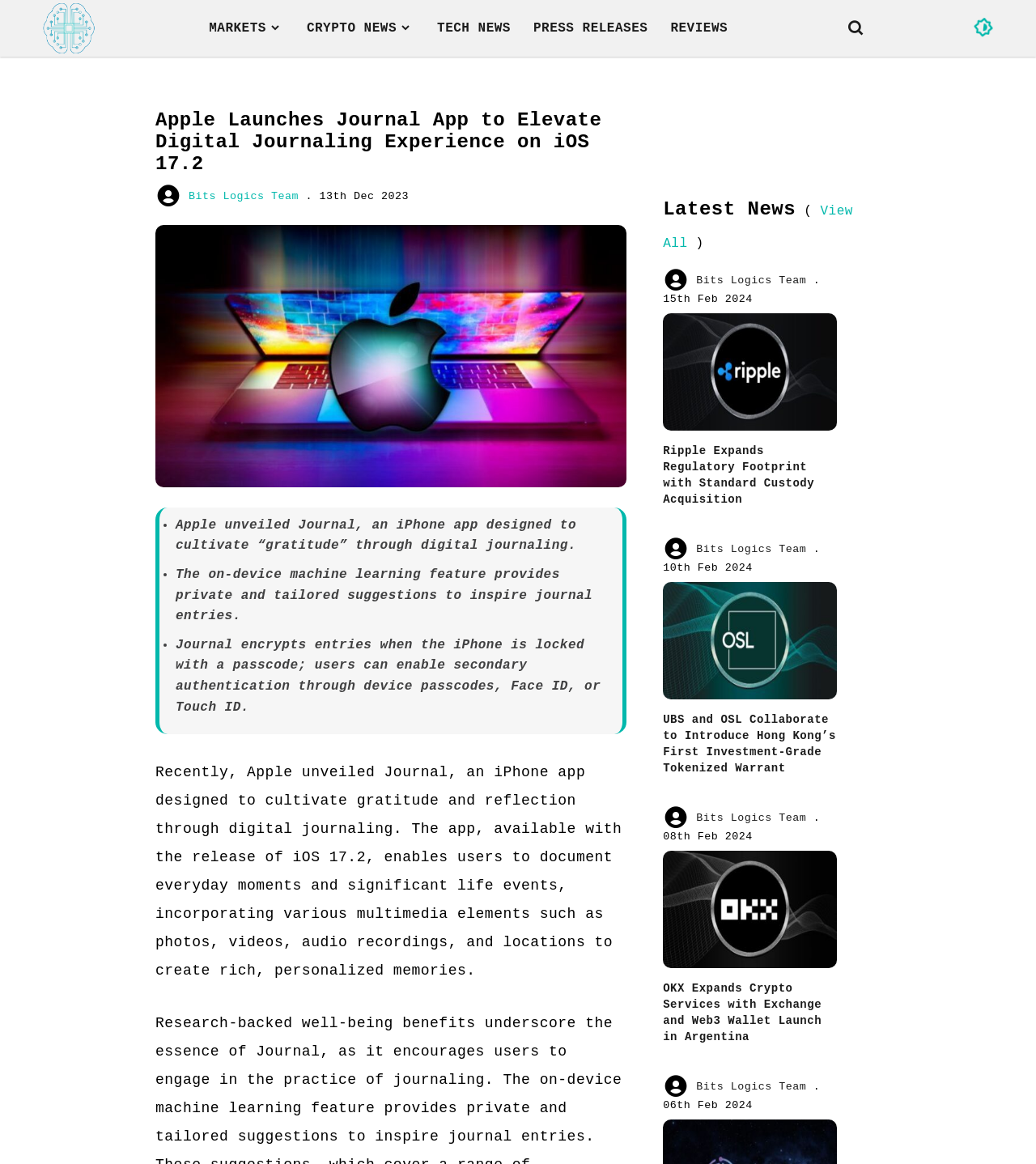Please find the bounding box coordinates of the clickable region needed to complete the following instruction: "Click Bits Logics Logo". The bounding box coordinates must consist of four float numbers between 0 and 1, i.e., [left, top, right, bottom].

[0.039, 0.031, 0.094, 0.055]